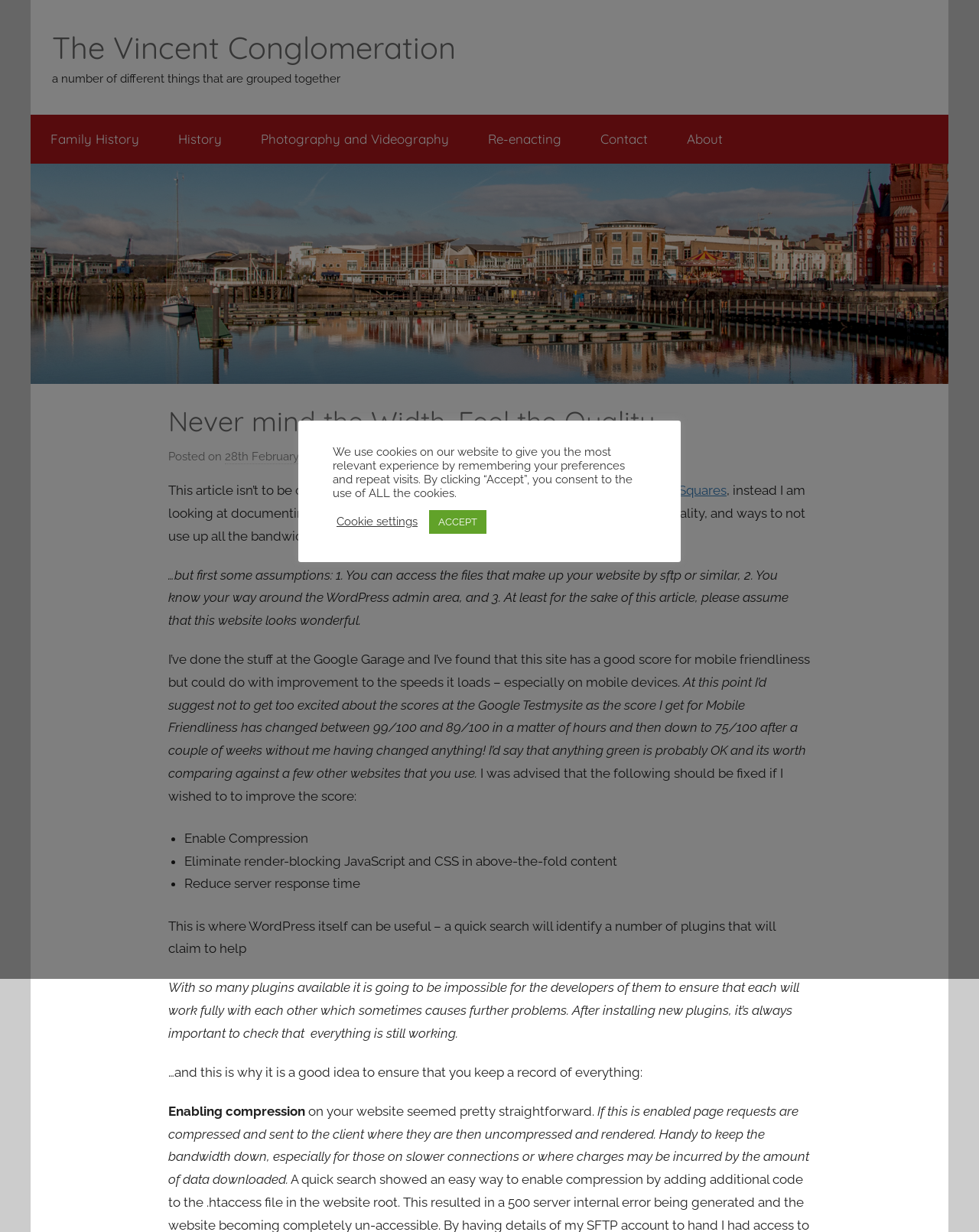Determine the bounding box coordinates of the element that should be clicked to execute the following command: "Click the 'The Vincent Conglomeration' link".

[0.053, 0.023, 0.466, 0.054]